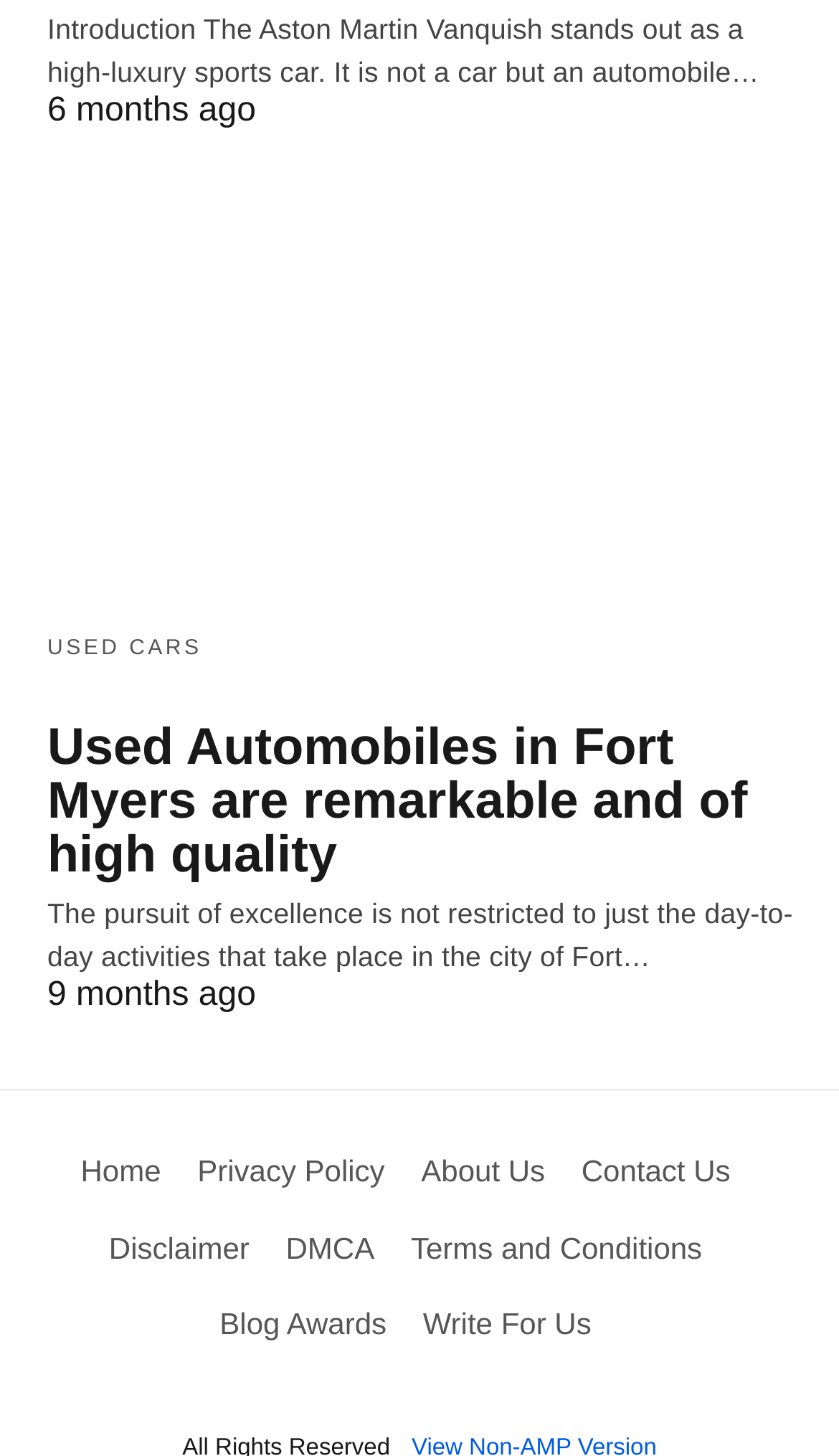Find the bounding box coordinates for the area that should be clicked to accomplish the instruction: "Read about used automobiles in Fort Myers".

[0.056, 0.133, 0.949, 0.413]